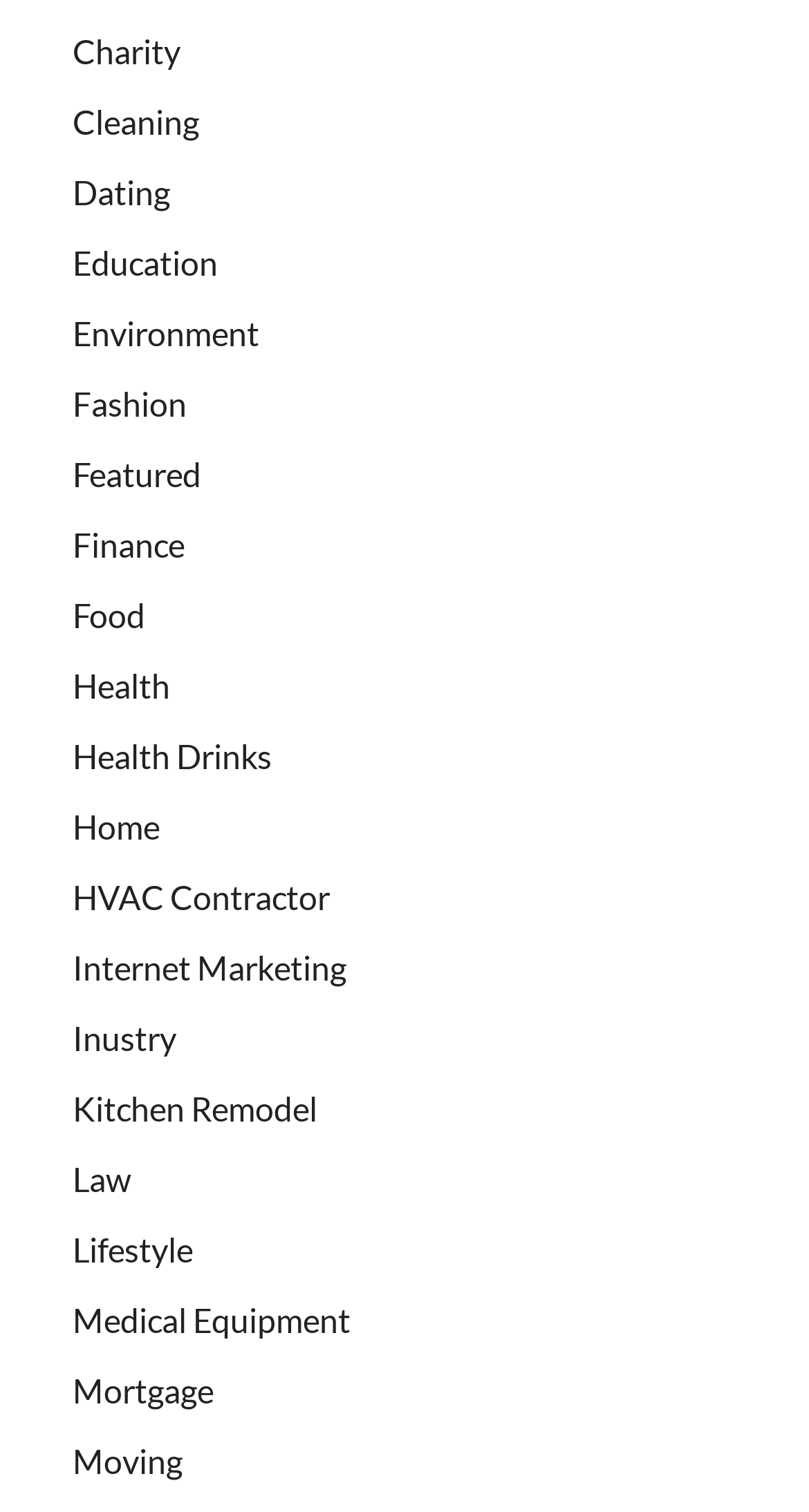Please determine the bounding box coordinates of the area that needs to be clicked to complete this task: 'Check out the Law section'. The coordinates must be four float numbers between 0 and 1, formatted as [left, top, right, bottom].

[0.09, 0.767, 0.162, 0.793]